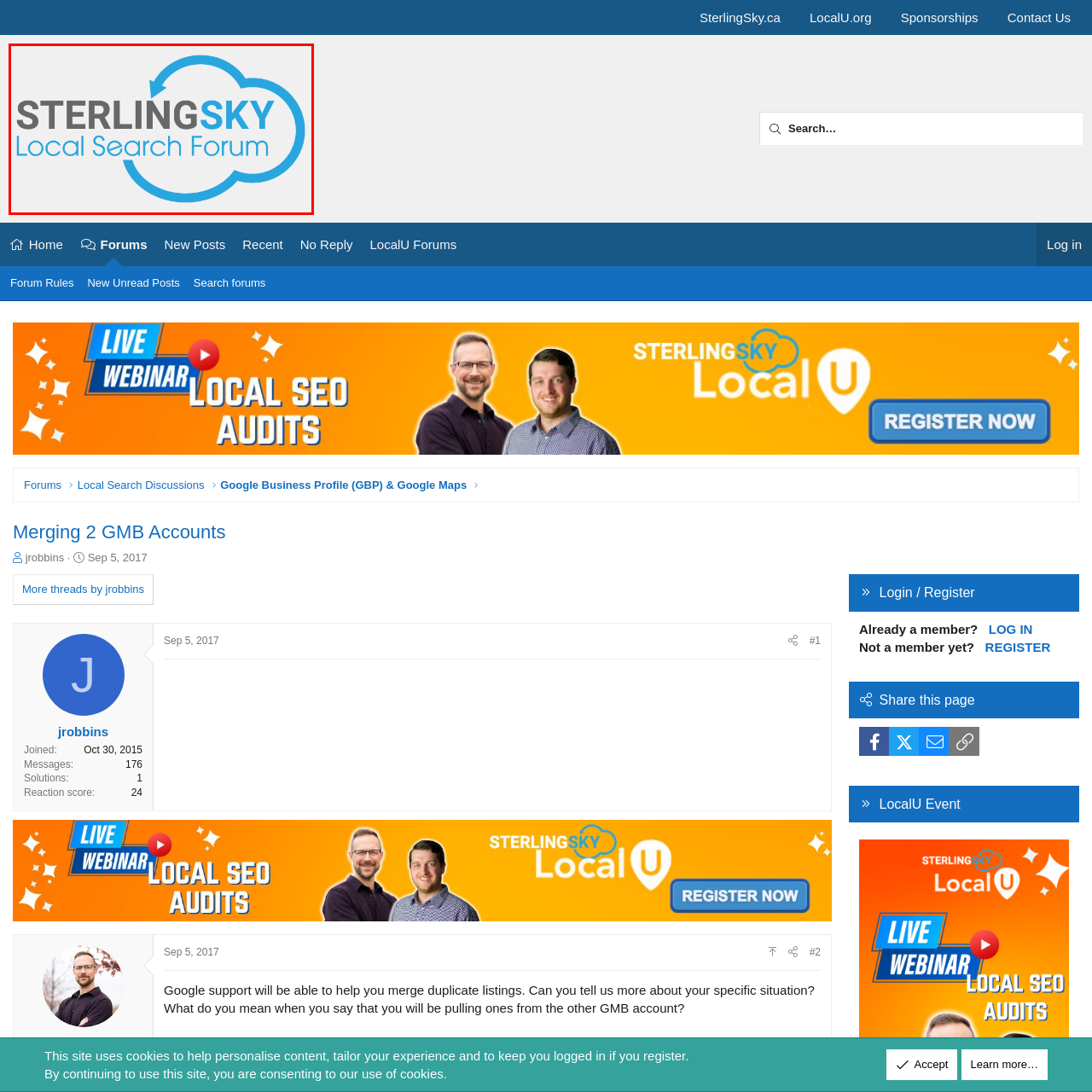Analyze the picture enclosed by the red bounding box and provide a single-word or phrase answer to this question:
What shape wraps around the text?

cloud